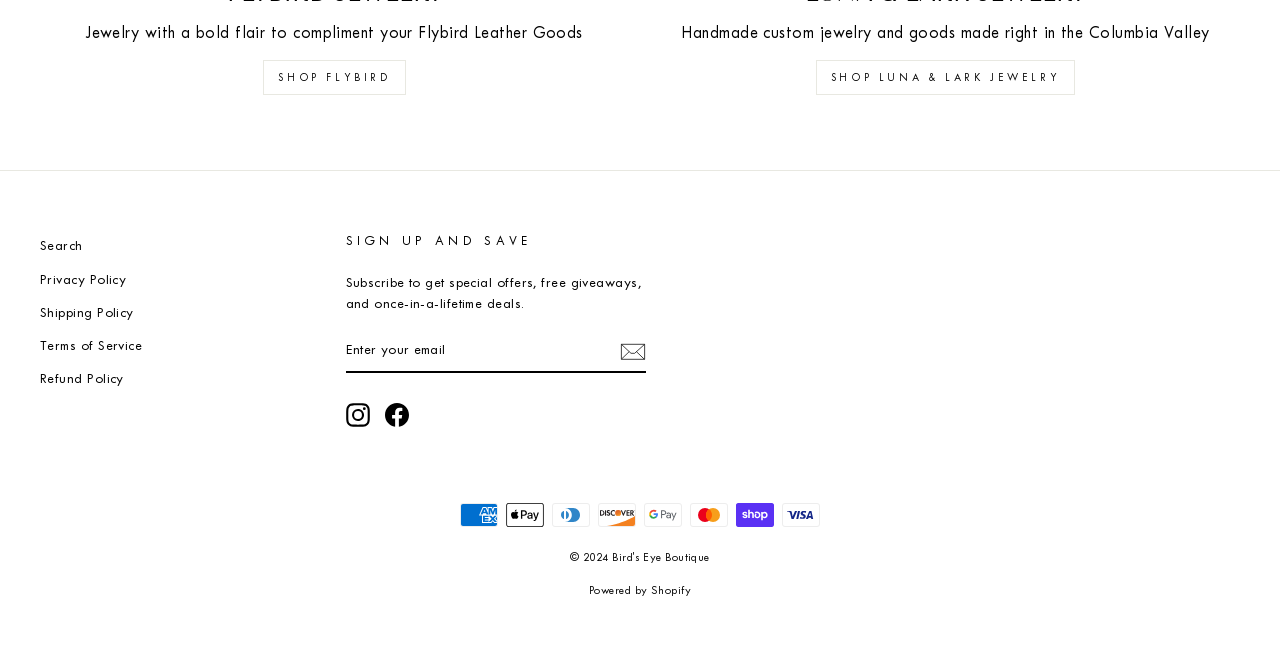Use a single word or phrase to respond to the question:
What type of products are sold on this website?

Jewelry and leather goods